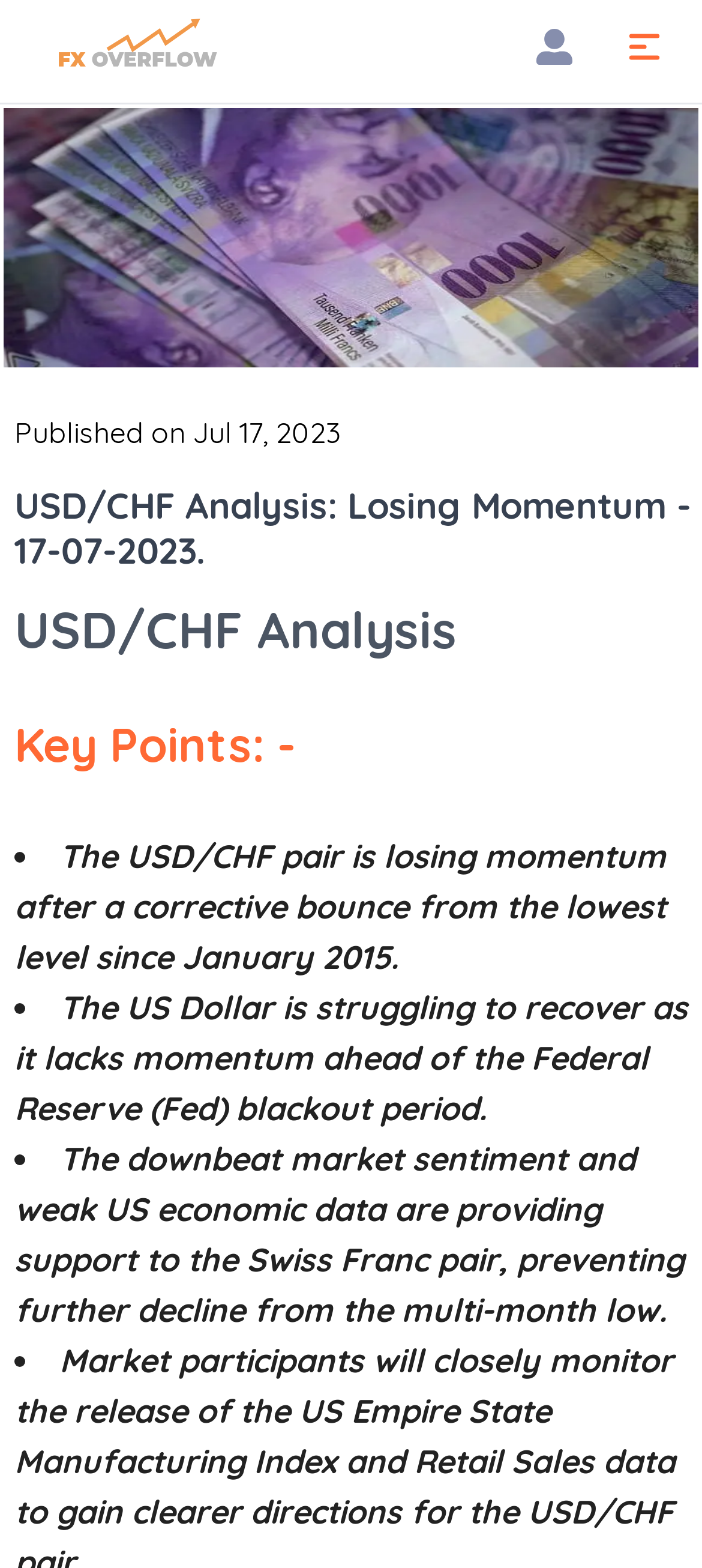What is the current state of the US Dollar?
Provide an in-depth answer to the question, covering all aspects.

I read the text associated with the static text element 'The US Dollar is struggling to recover as it lacks momentum ahead of the Federal Reserve (Fed) blackout period.' and found that the current state of the US Dollar is that it is struggling to recover.